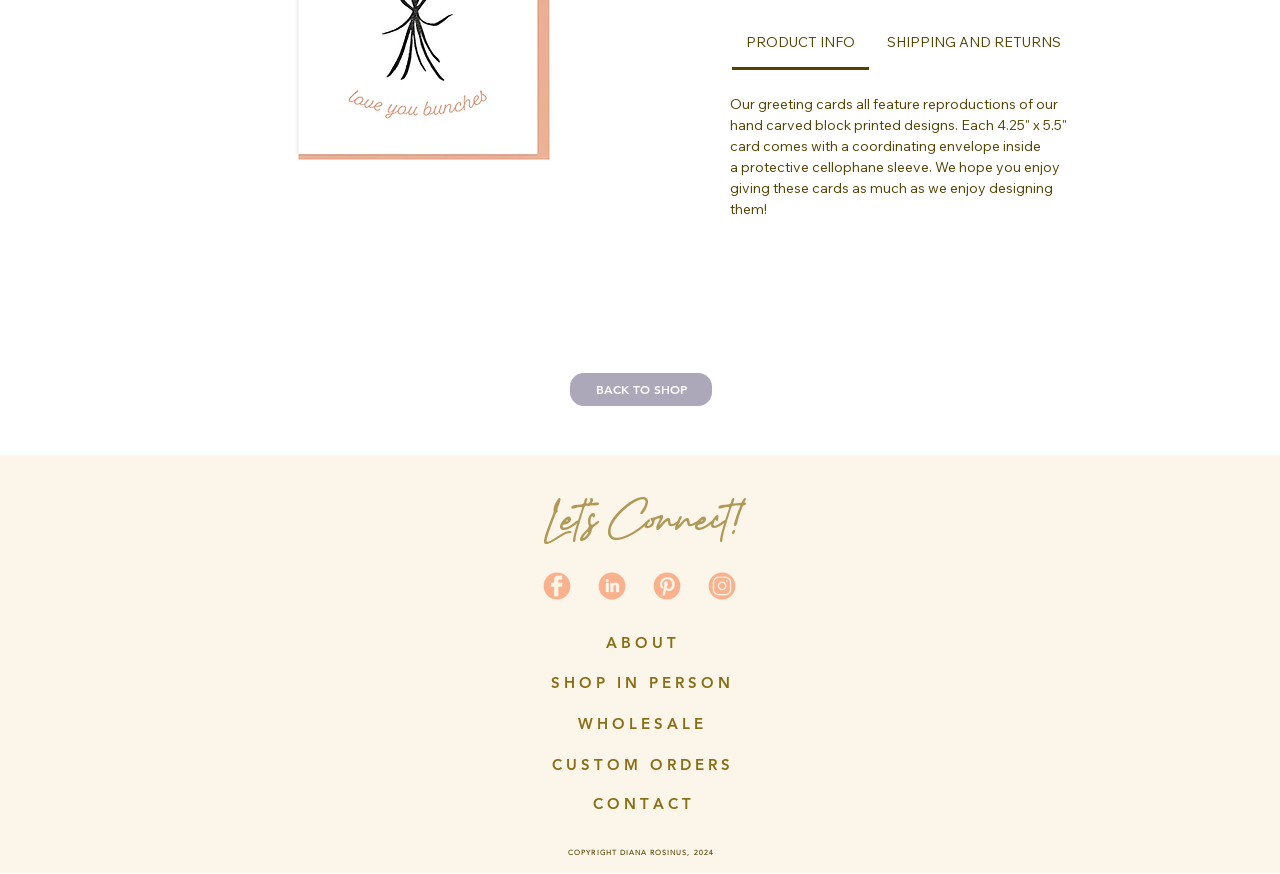Based on the element description: "A B O U T", identify the UI element and provide its bounding box coordinates. Use four float numbers between 0 and 1, [left, top, right, bottom].

[0.423, 0.72, 0.578, 0.749]